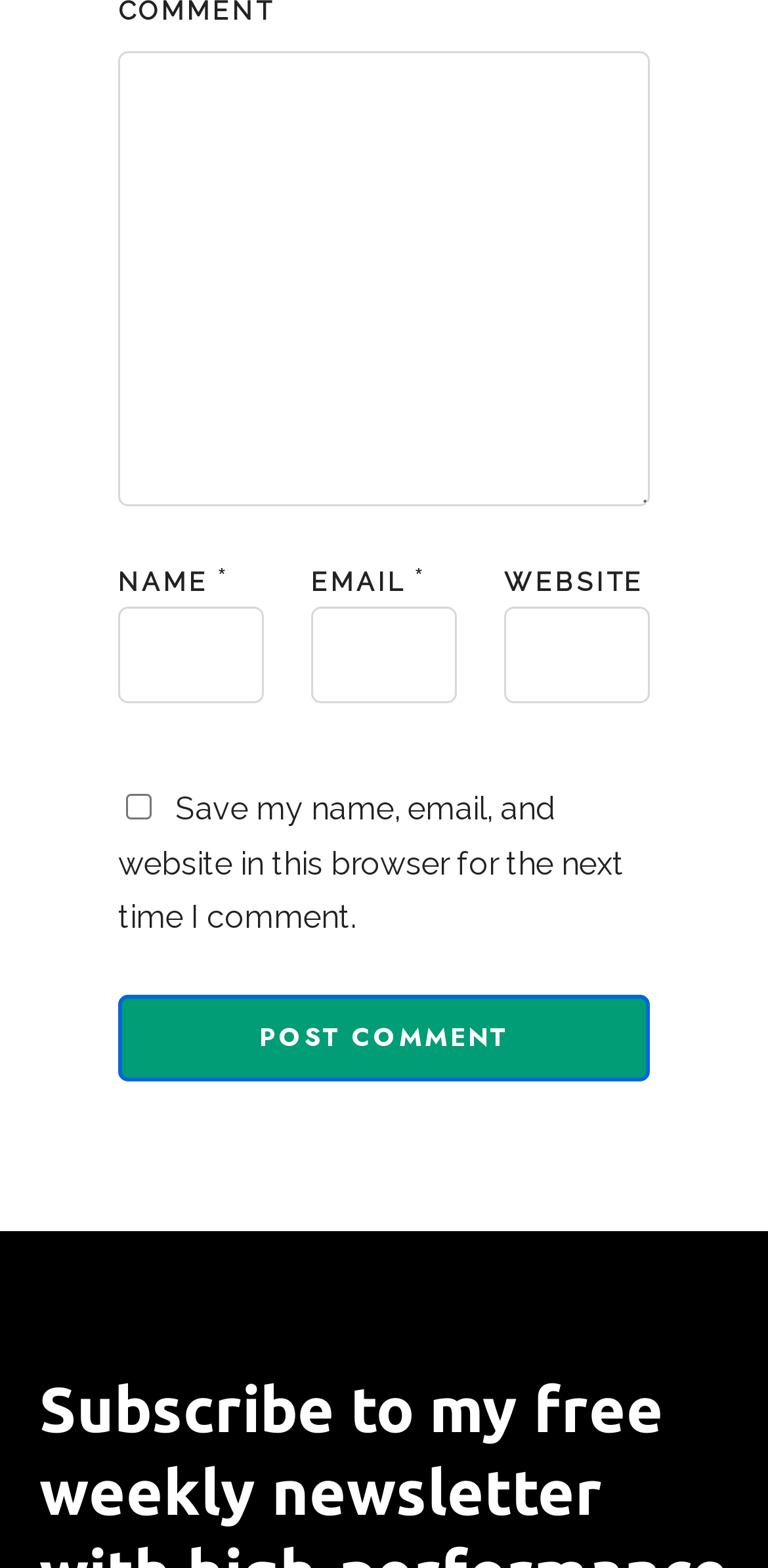Given the element description: "parent_node: COMMENT name="comment"", predict the bounding box coordinates of this UI element. The coordinates must be four float numbers between 0 and 1, given as [left, top, right, bottom].

[0.154, 0.032, 0.846, 0.323]